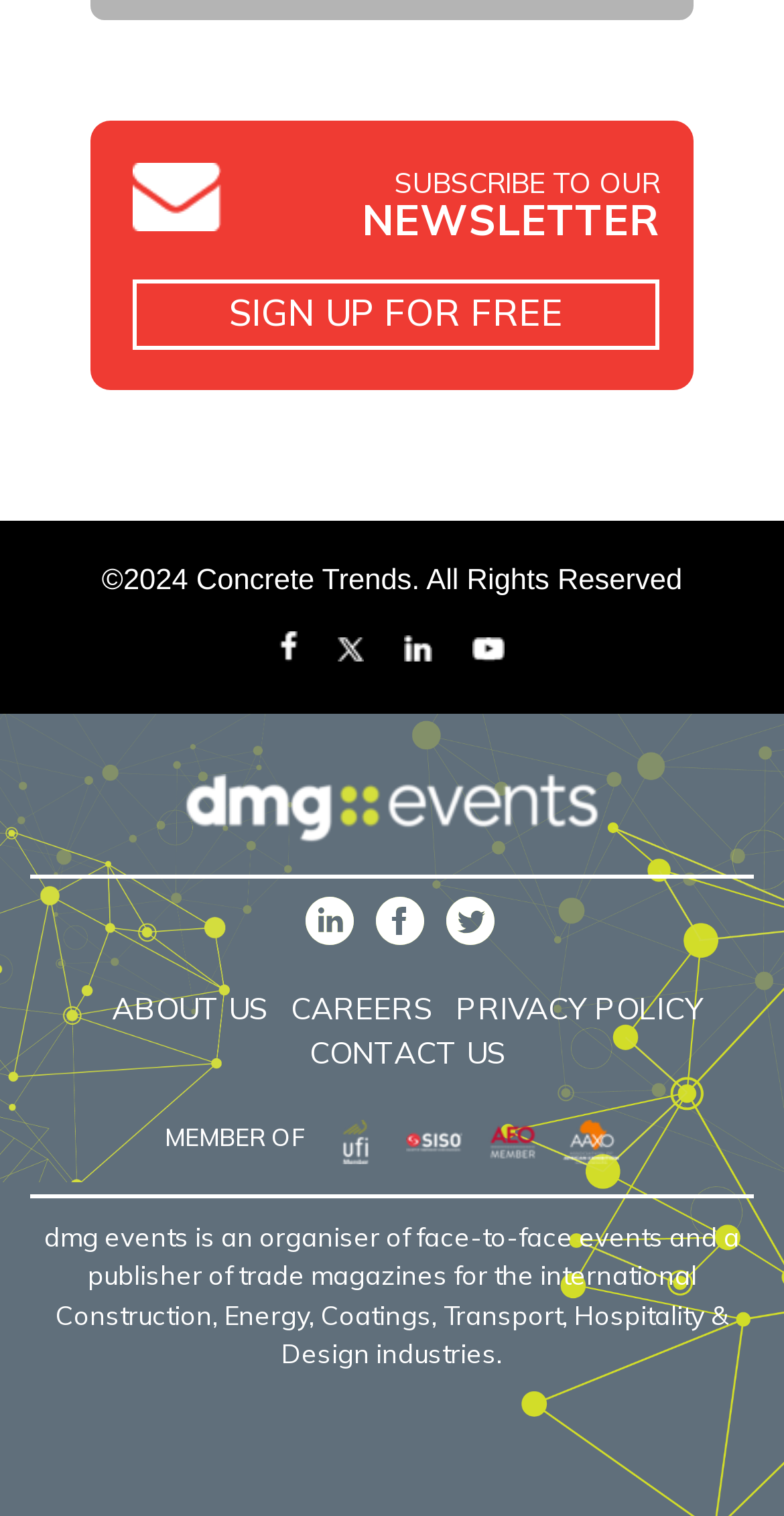Show me the bounding box coordinates of the clickable region to achieve the task as per the instruction: "View LinkedIn profile".

[0.39, 0.591, 0.451, 0.623]